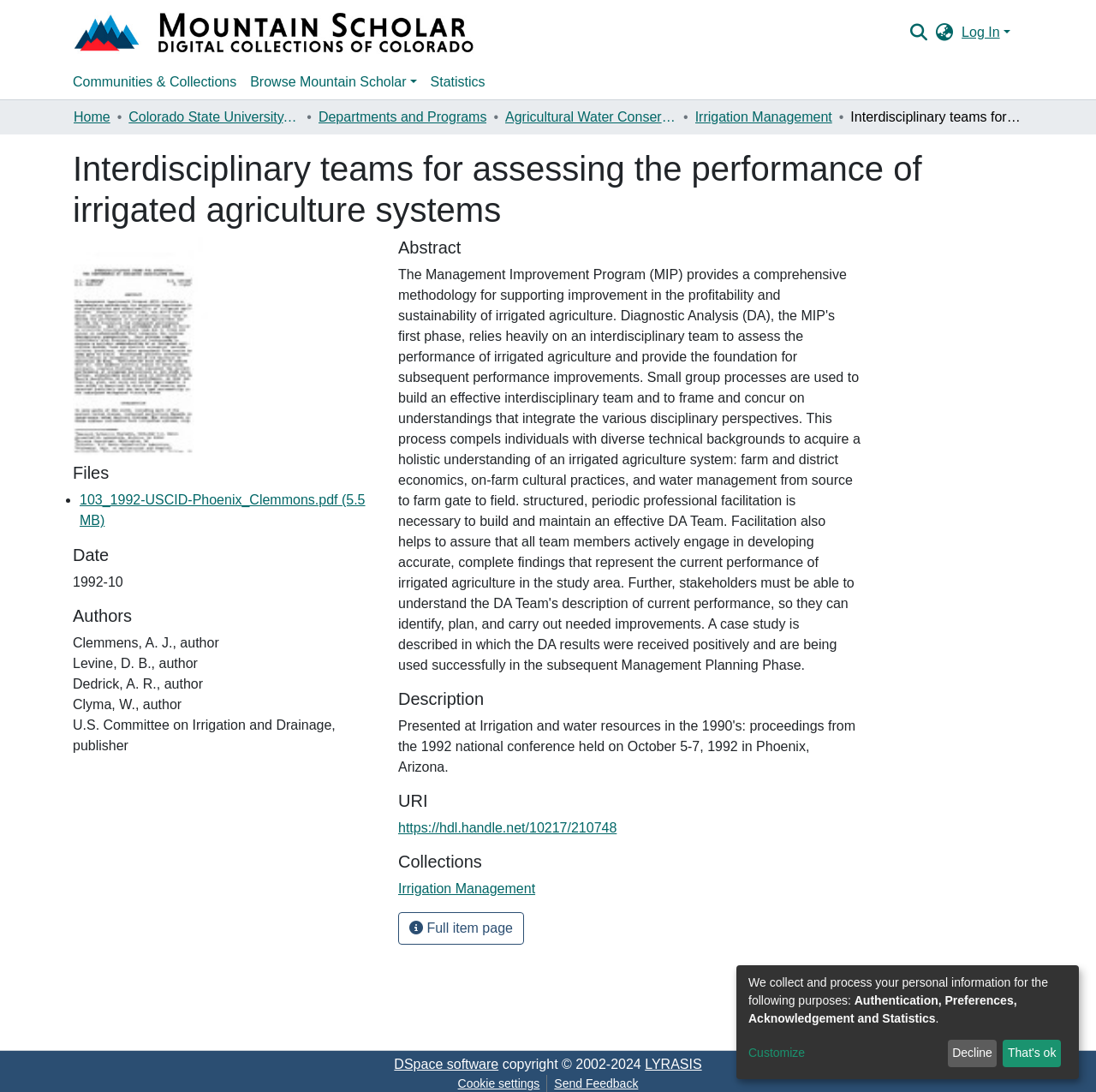Find the bounding box coordinates of the element to click in order to complete the given instruction: "Switch language."

[0.852, 0.02, 0.872, 0.039]